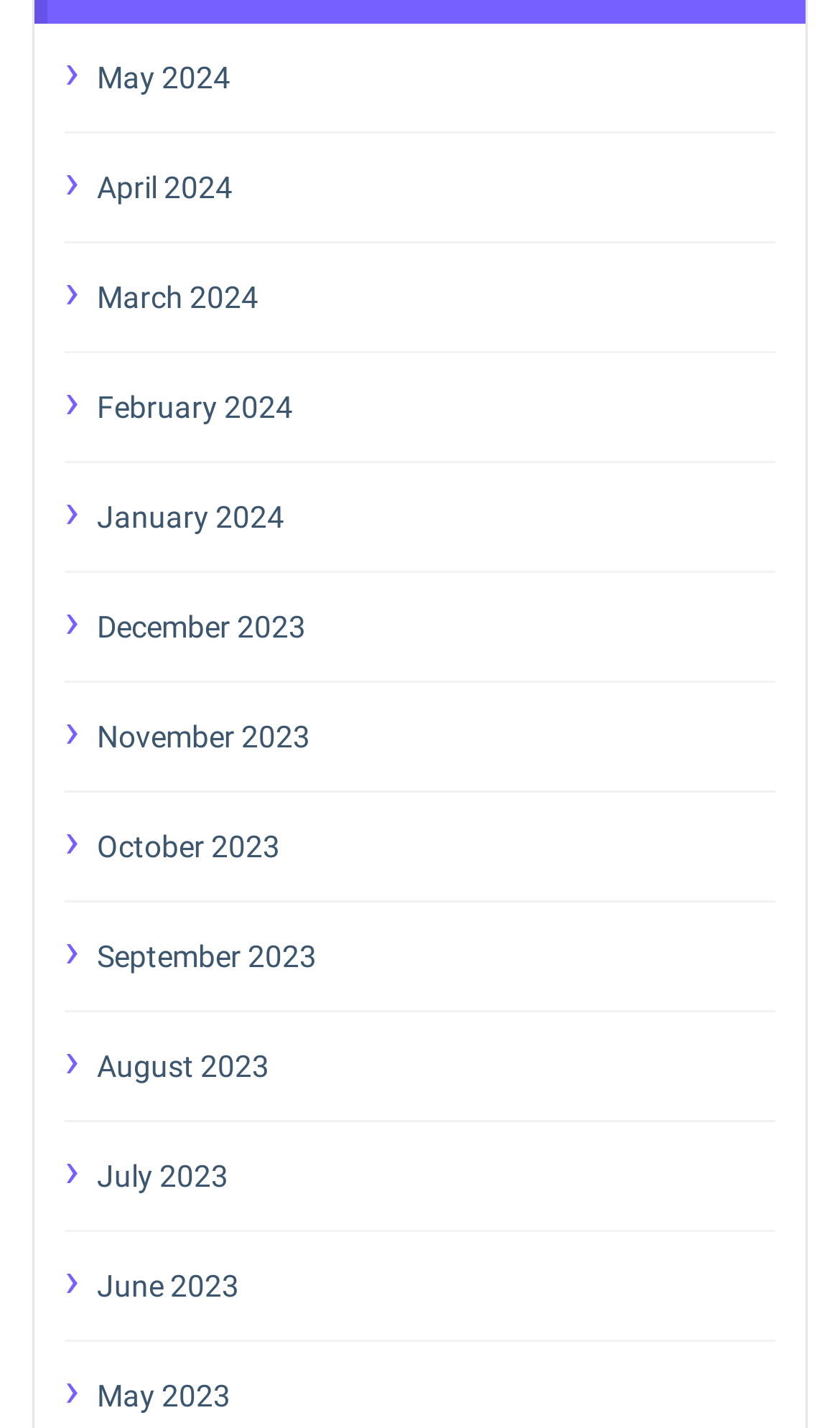Use a single word or phrase to answer the question: How many links are there on the webpage?

12